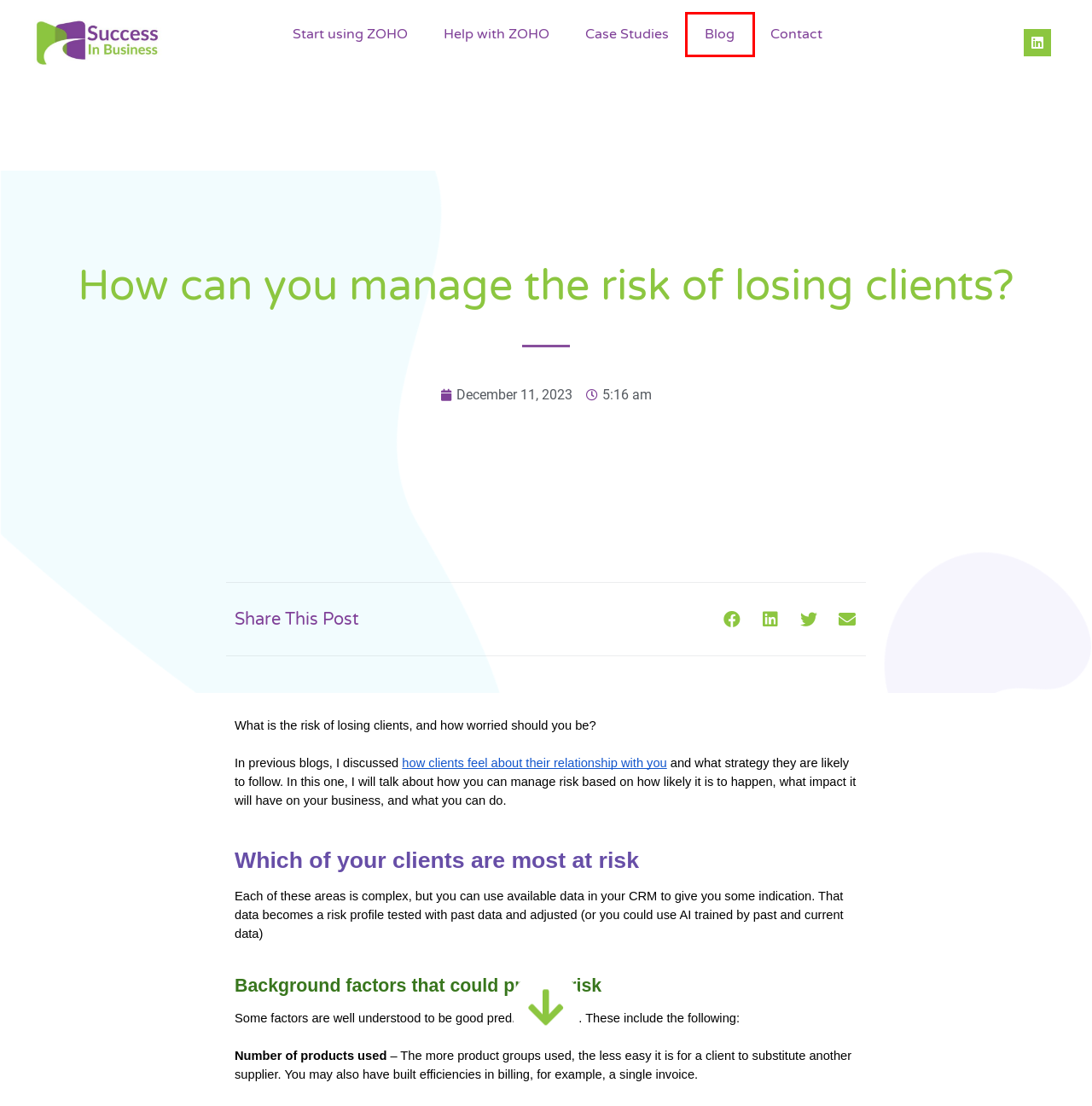View the screenshot of the webpage containing a red bounding box around a UI element. Select the most fitting webpage description for the new page shown after the element in the red bounding box is clicked. Here are the candidates:
A. Getting ZOHO Setup - Success In Business
B. ZOHO CRM for Small Businesses - Successful CRM for Business
C. Zoho Help - Success In Business
D. Blog - Success In Business
E. Contact - Success In Business
F. Which clients are valuable and which aren’t? - Success In Business
G. What relationship do your clients want - Success In Business
H. Case Studies - Success In Business

D